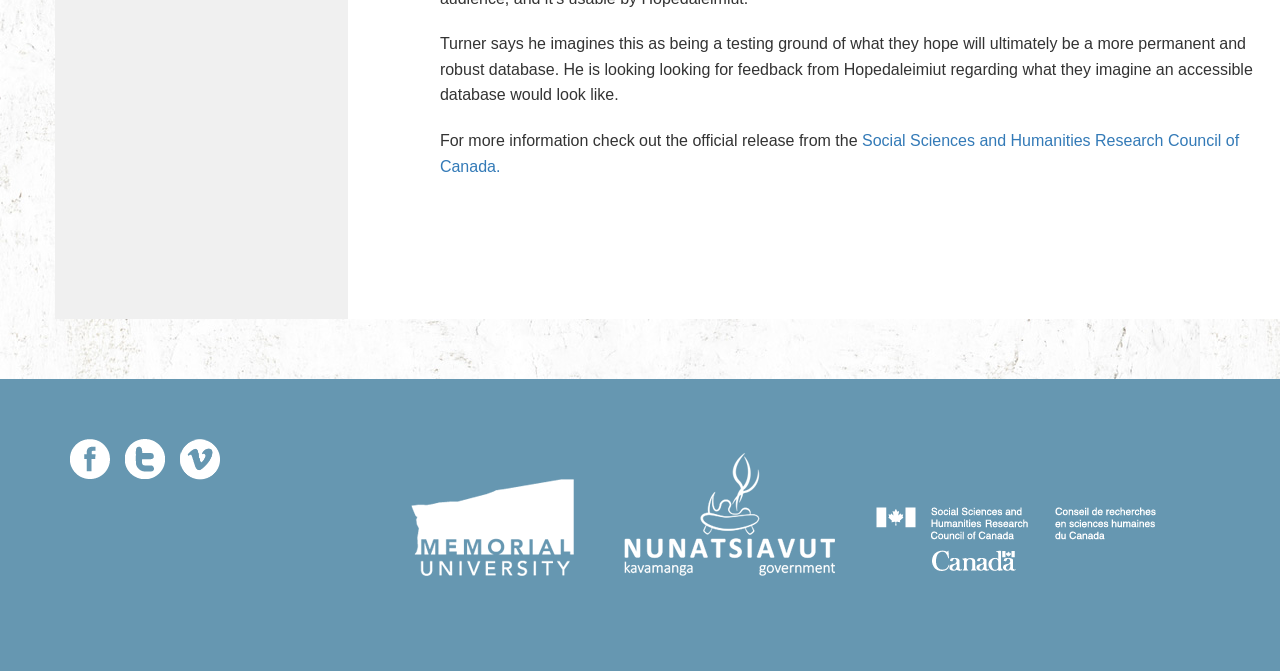What is the purpose of the database according to Turner?
We need a detailed and exhaustive answer to the question. Please elaborate.

According to the StaticText element with ID 57, Turner is looking for feedback from Hopedaleimiut regarding what they imagine an accessible database would look like, implying that the purpose of the database is to be accessible.